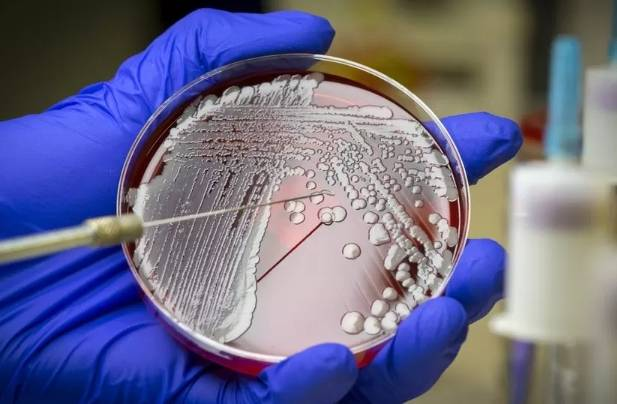What is the purpose of the sterile instrument?
Based on the image content, provide your answer in one word or a short phrase.

to streak the surface